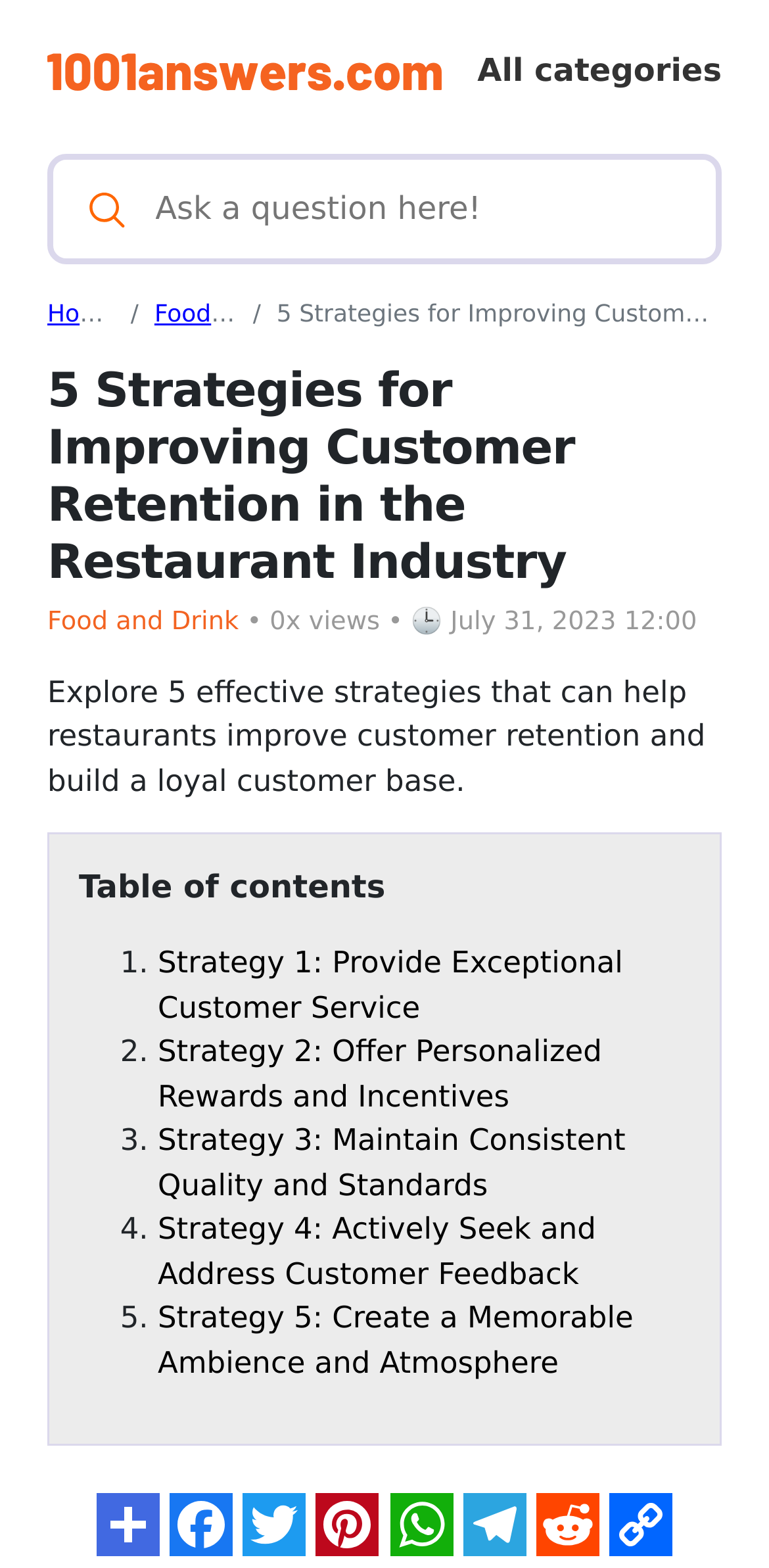Determine the bounding box coordinates for the UI element with the following description: "Food and Drink". The coordinates should be four float numbers between 0 and 1, represented as [left, top, right, bottom].

[0.201, 0.192, 0.434, 0.209]